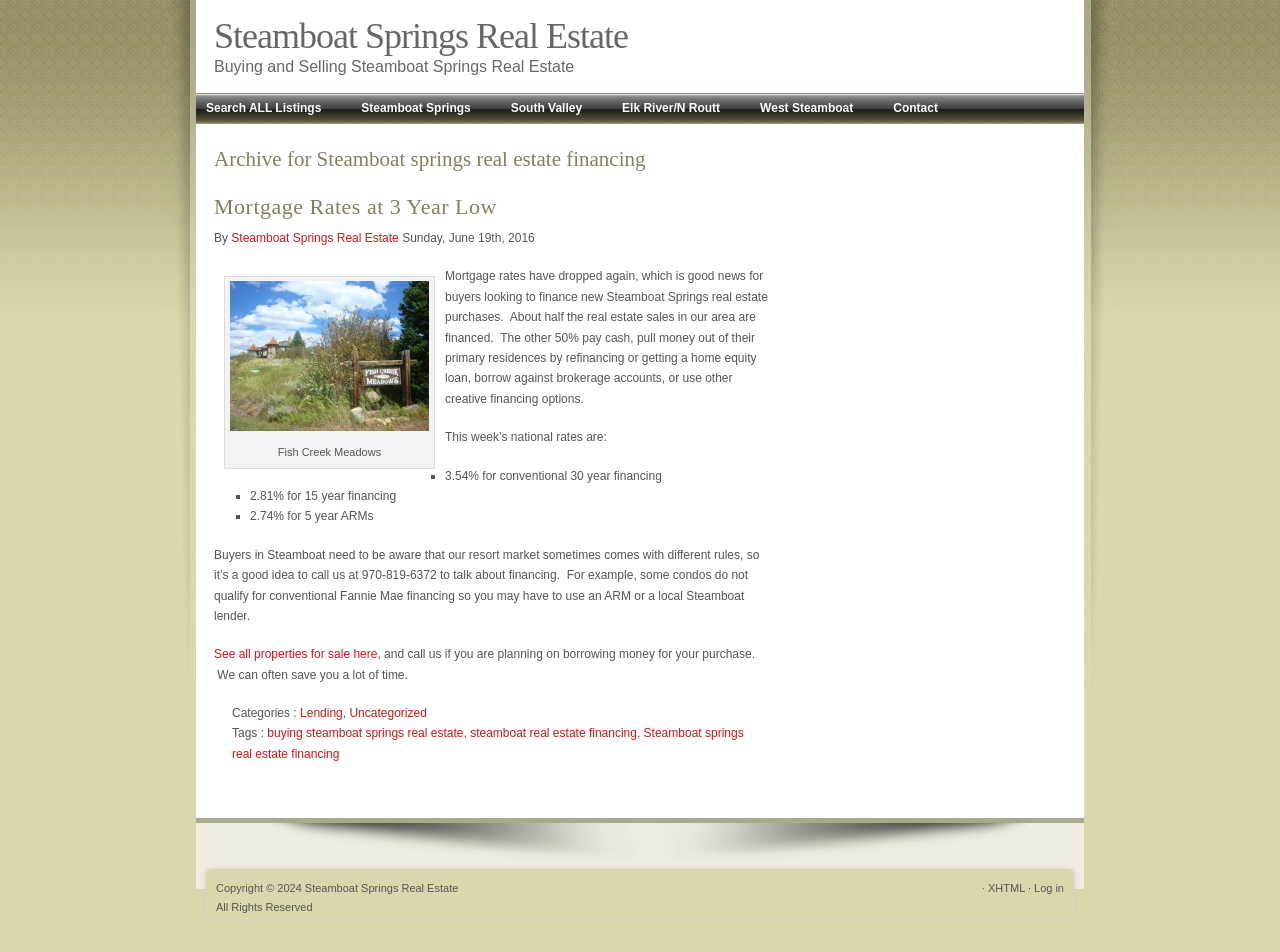Please answer the following question using a single word or phrase: 
What is the phone number to call for financing information?

970-819-6372